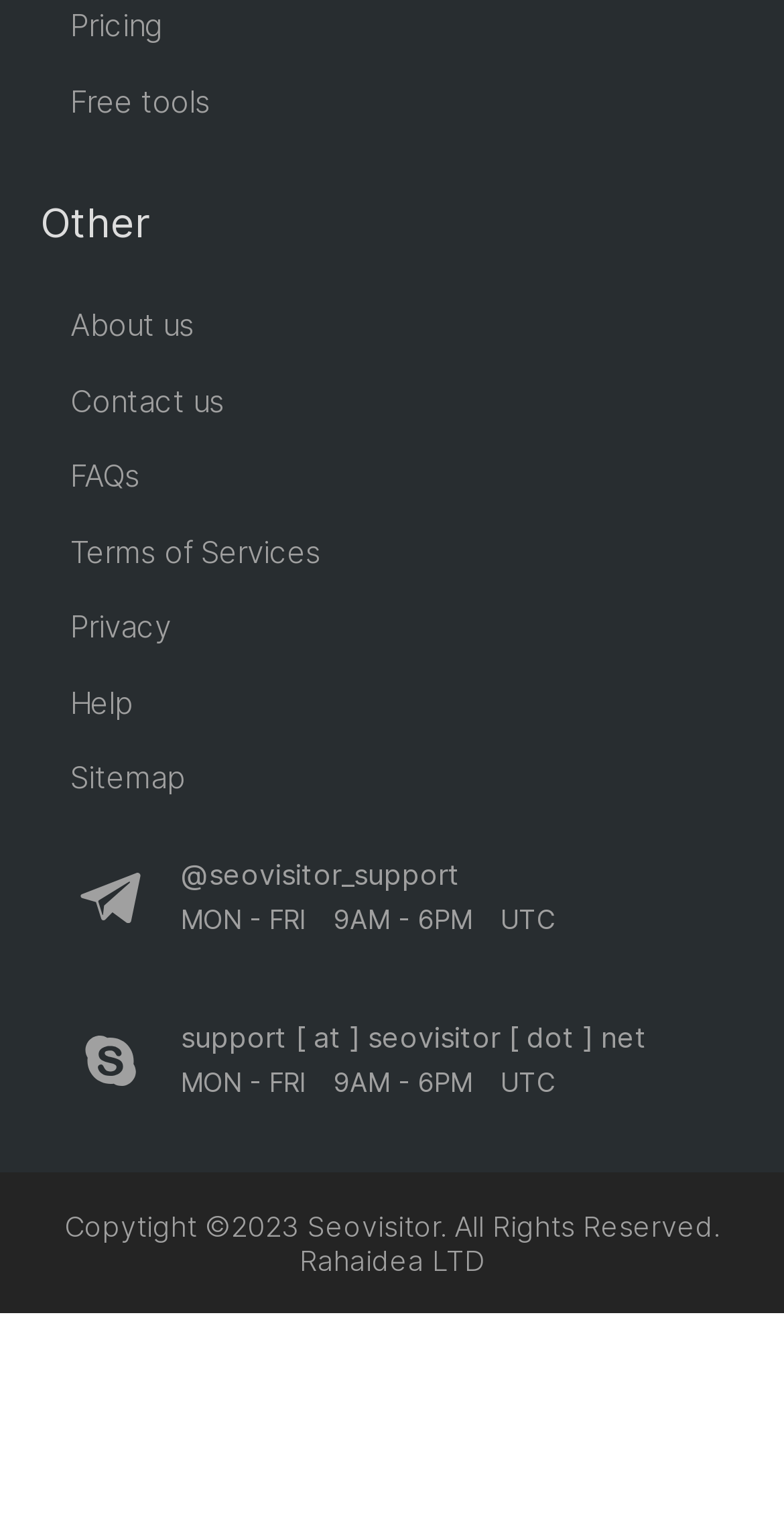Identify the bounding box coordinates for the UI element that matches this description: "About us".

[0.09, 0.504, 0.249, 0.529]